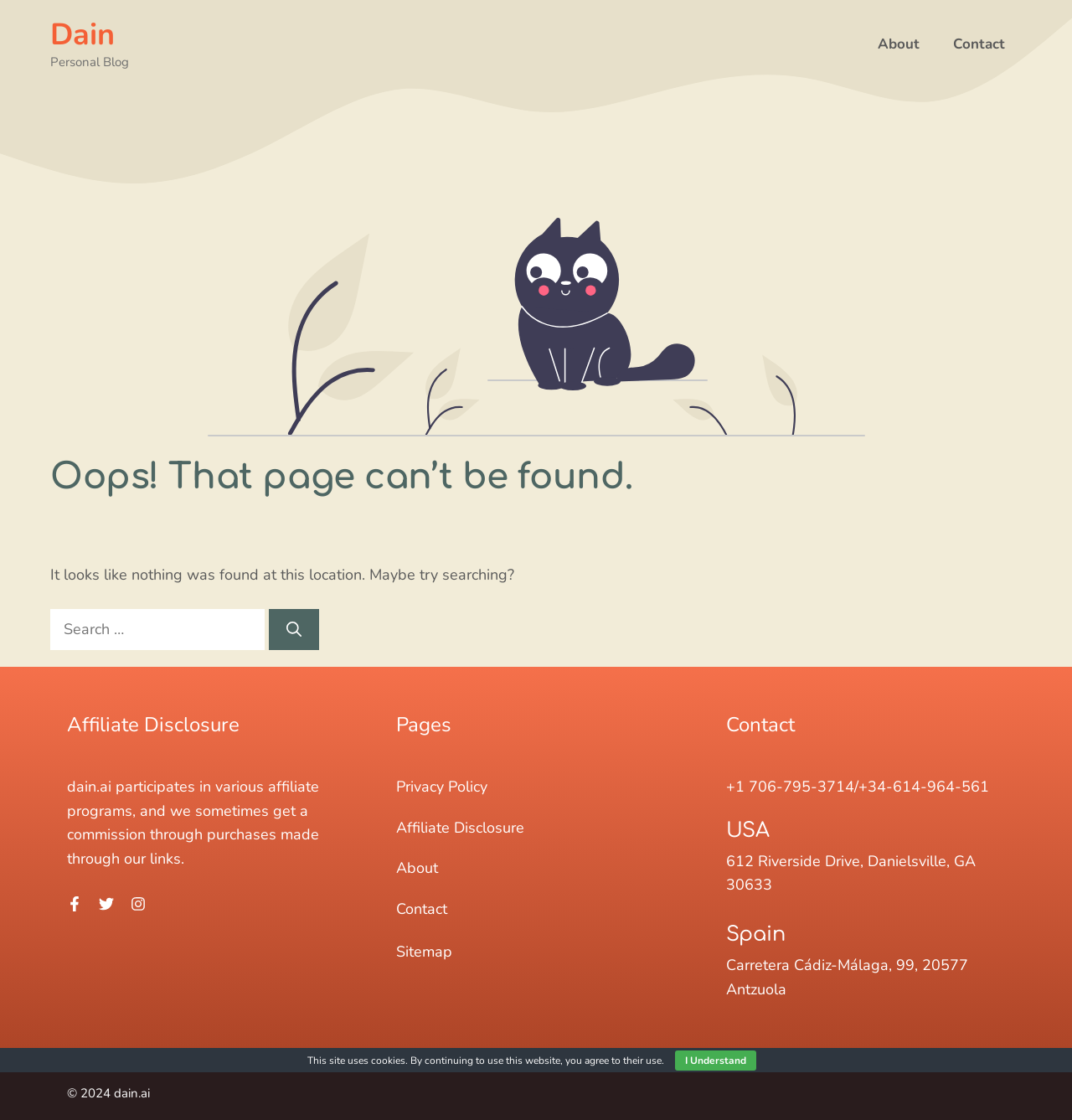Please determine the bounding box coordinates of the section I need to click to accomplish this instruction: "click Search".

[0.251, 0.544, 0.298, 0.581]